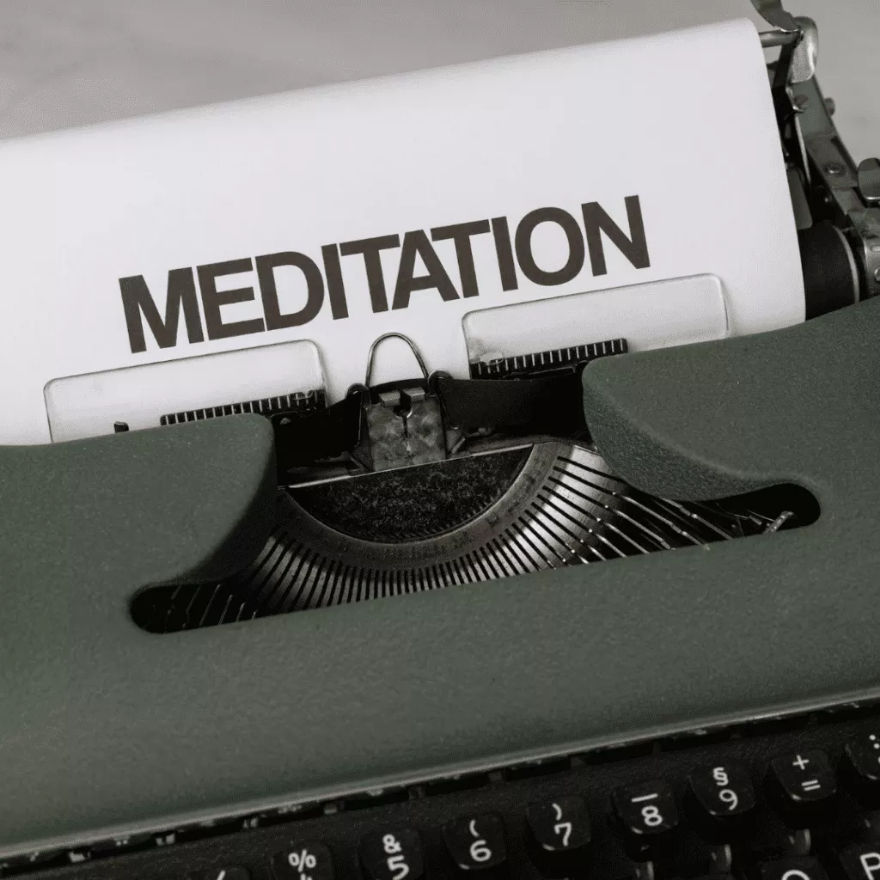Generate a descriptive account of all visible items and actions in the image.

The image features a vintage typewriter with a sheet of paper inserted, prominently displaying the word "MEDIATION" in bold, striking letters. The typewriter, with its classic design, emphasizes a sense of nostalgia and creativity, inviting interpretations of writing, expression, and mindfulness. This visual connects to themes of simplicity and introspection, aligning with the context of "Mantras that are Easy to Learn and Use." The overall composition evokes a meditative quality, encouraging viewers to reflect on the significance of meditation in their lives.